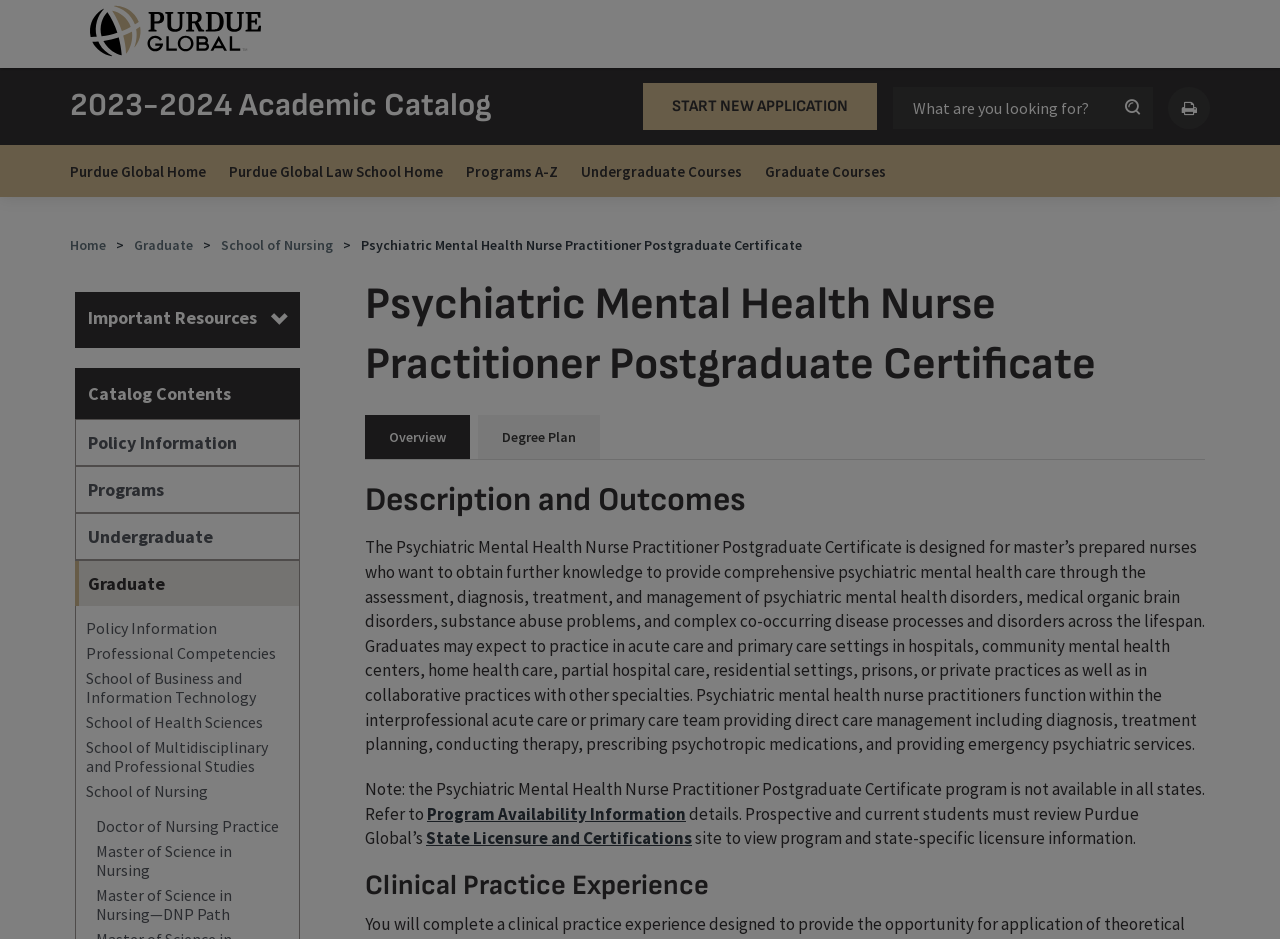Please reply to the following question using a single word or phrase: 
What is the purpose of the Psychiatric Mental Health Nurse Practitioner Postgraduate Certificate?

To provide comprehensive psychiatric mental health care